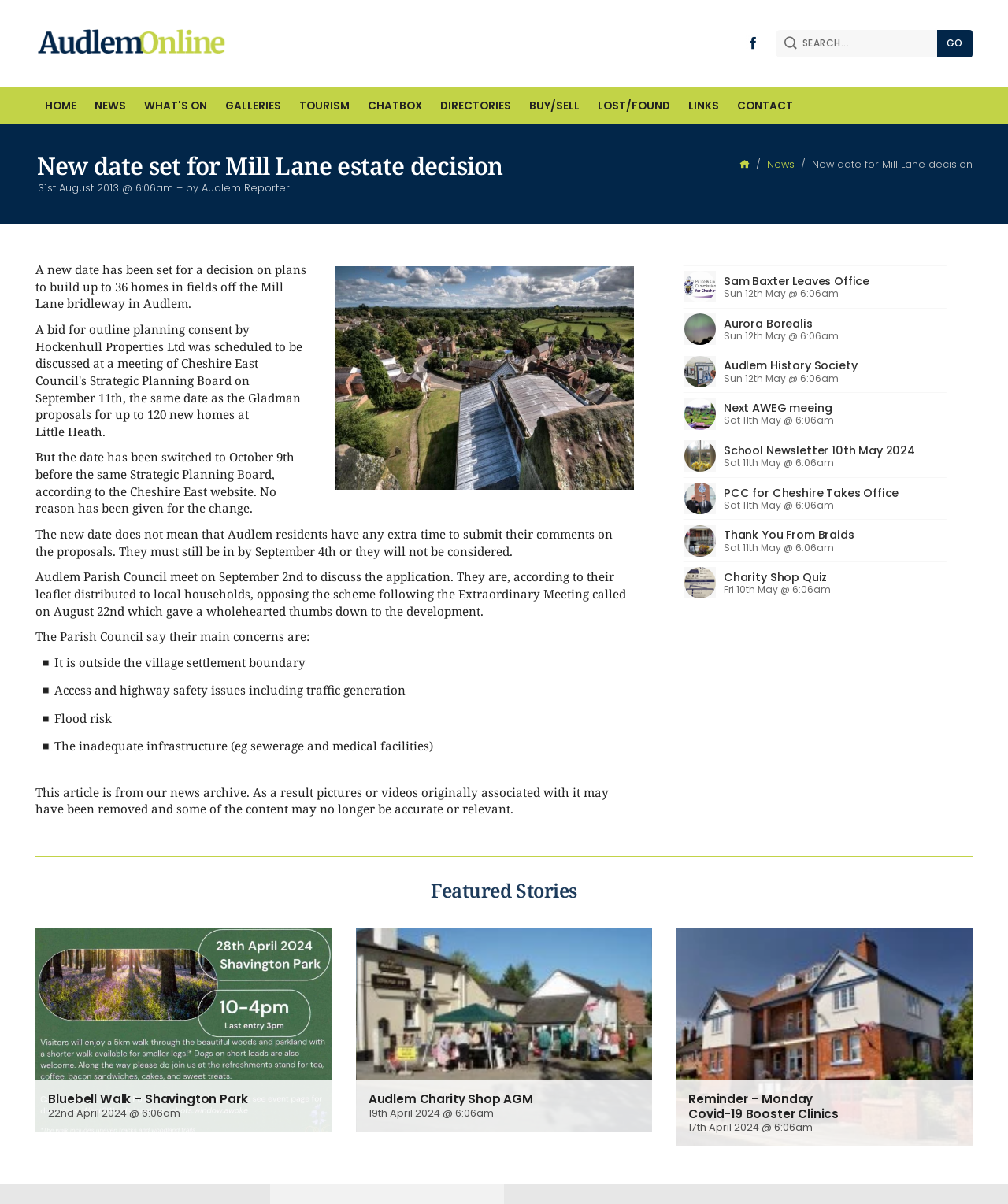Identify the bounding box coordinates for the UI element described as: "parent_node:  title="AudlemOnline Home"".

[0.035, 0.0, 0.233, 0.072]